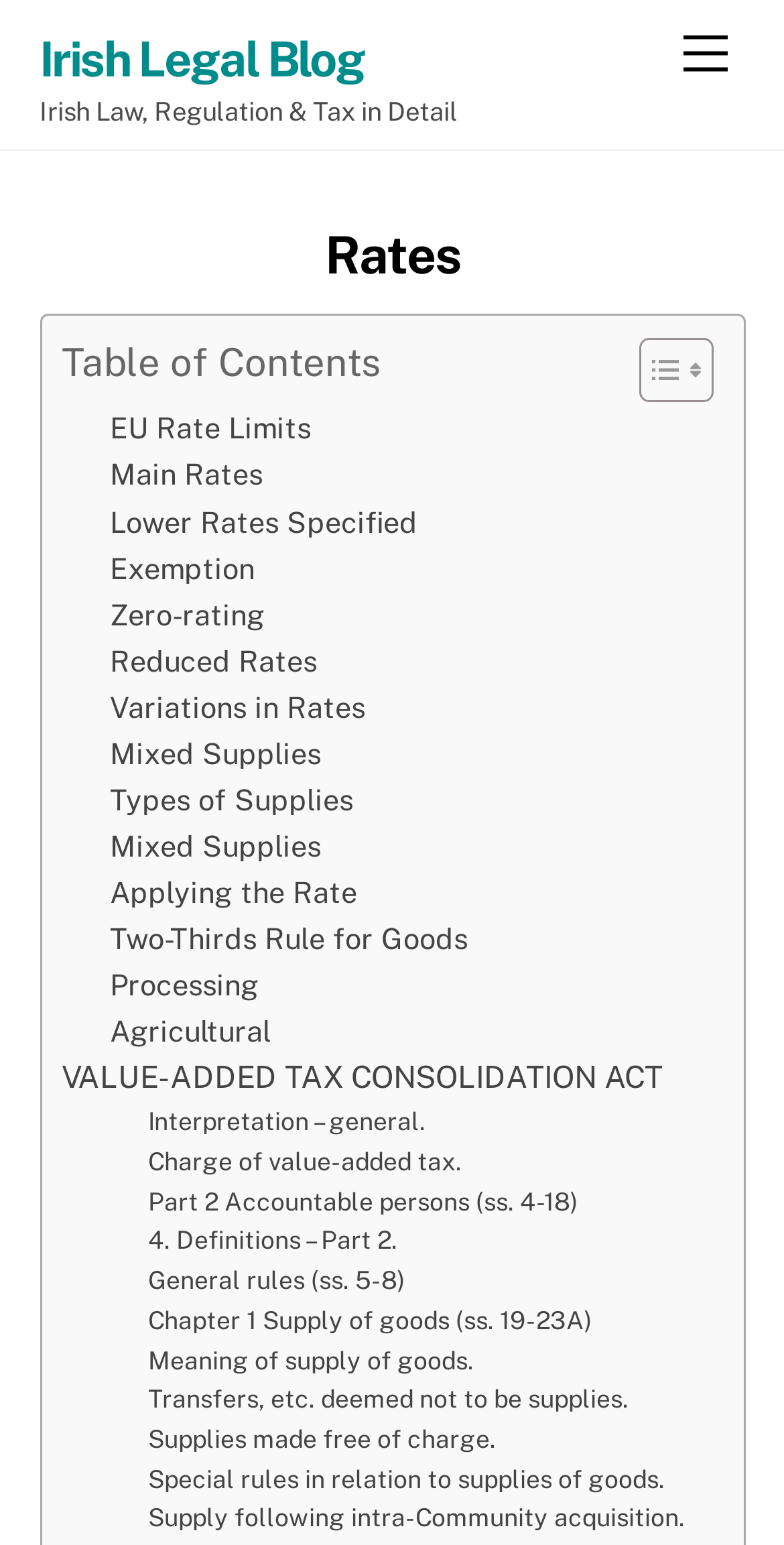Determine the bounding box coordinates of the region that needs to be clicked to achieve the task: "Read the 'Irish Law, Regulation & Tax in Detail' description".

[0.05, 0.062, 0.583, 0.082]